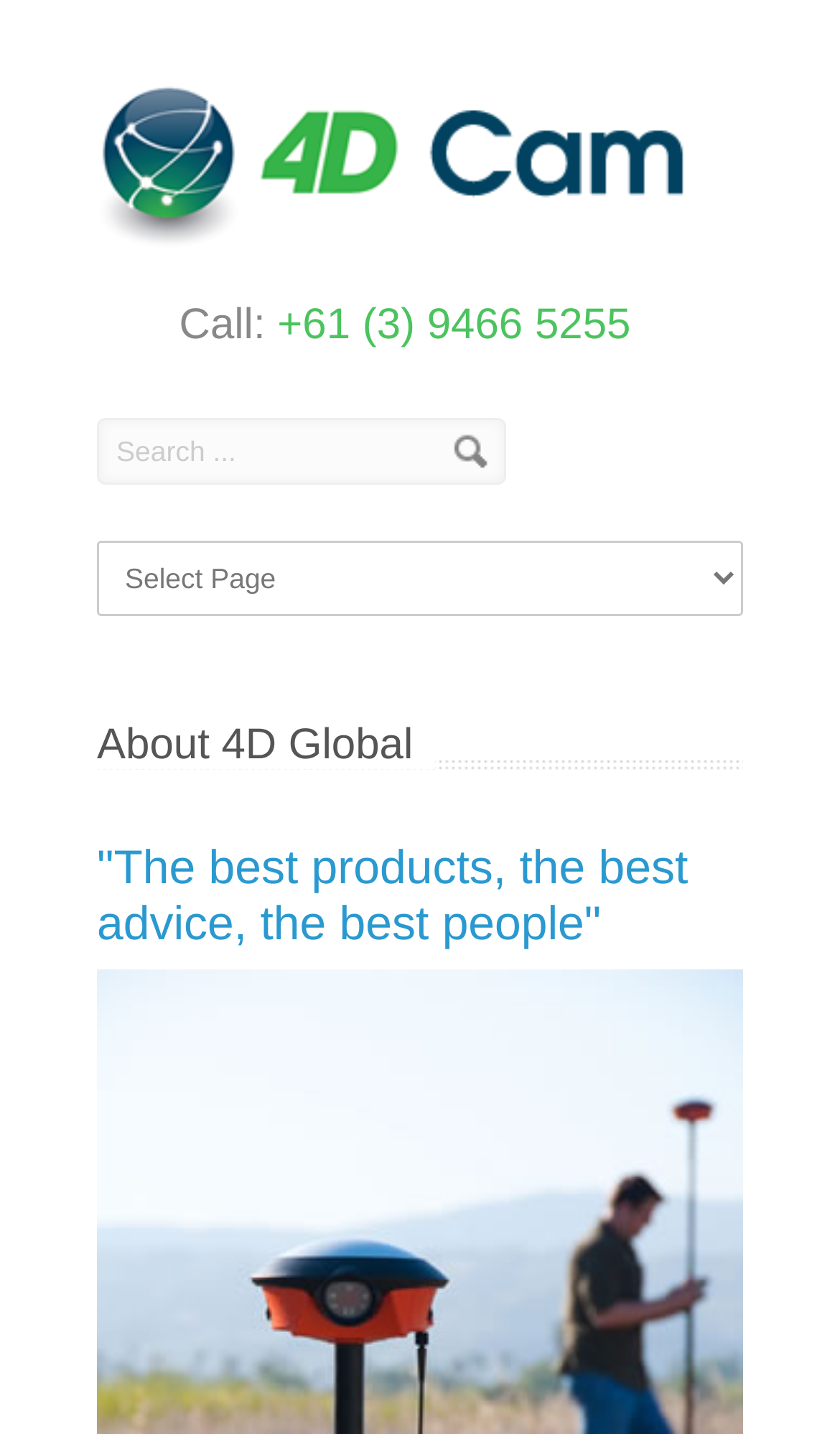Please provide the main heading of the webpage content.

About 4D Global